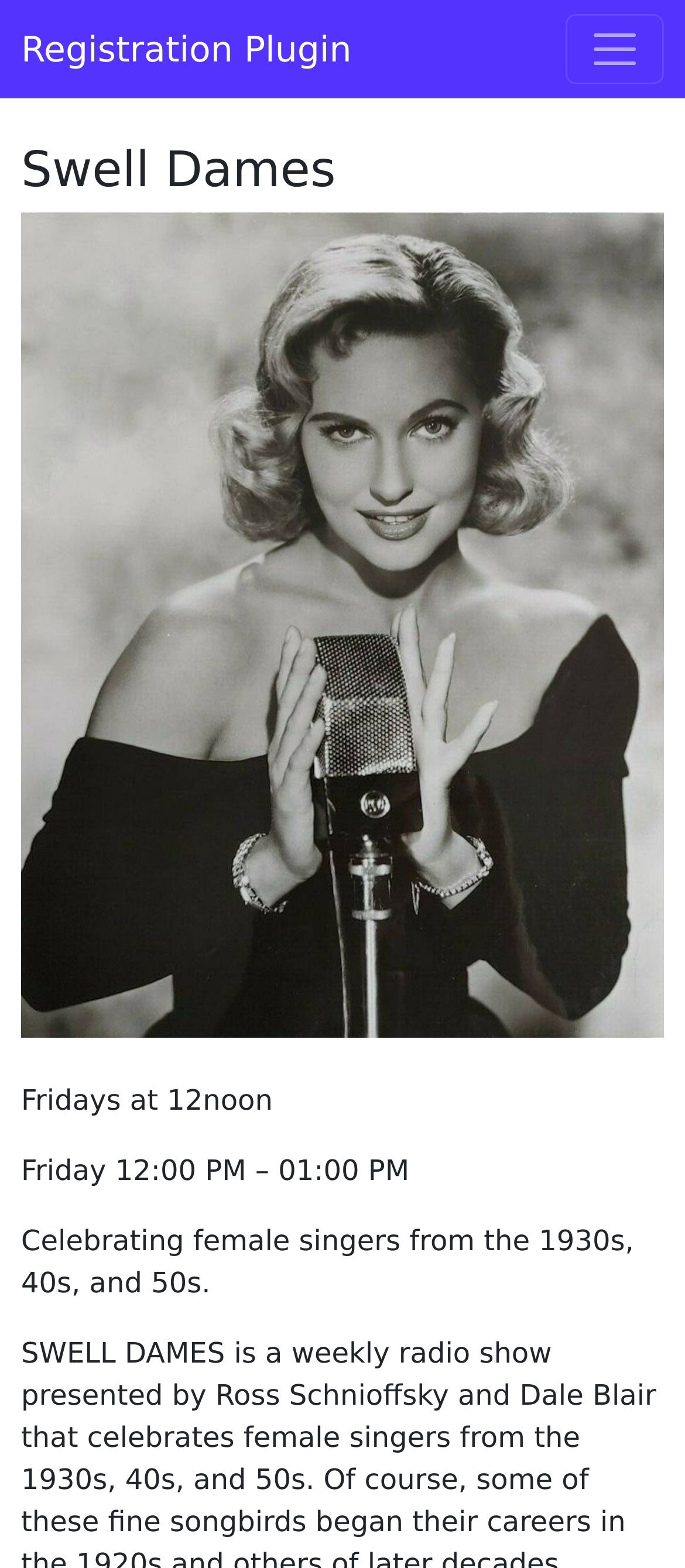Use a single word or phrase to answer the question:
Is the navigation menu expanded?

No